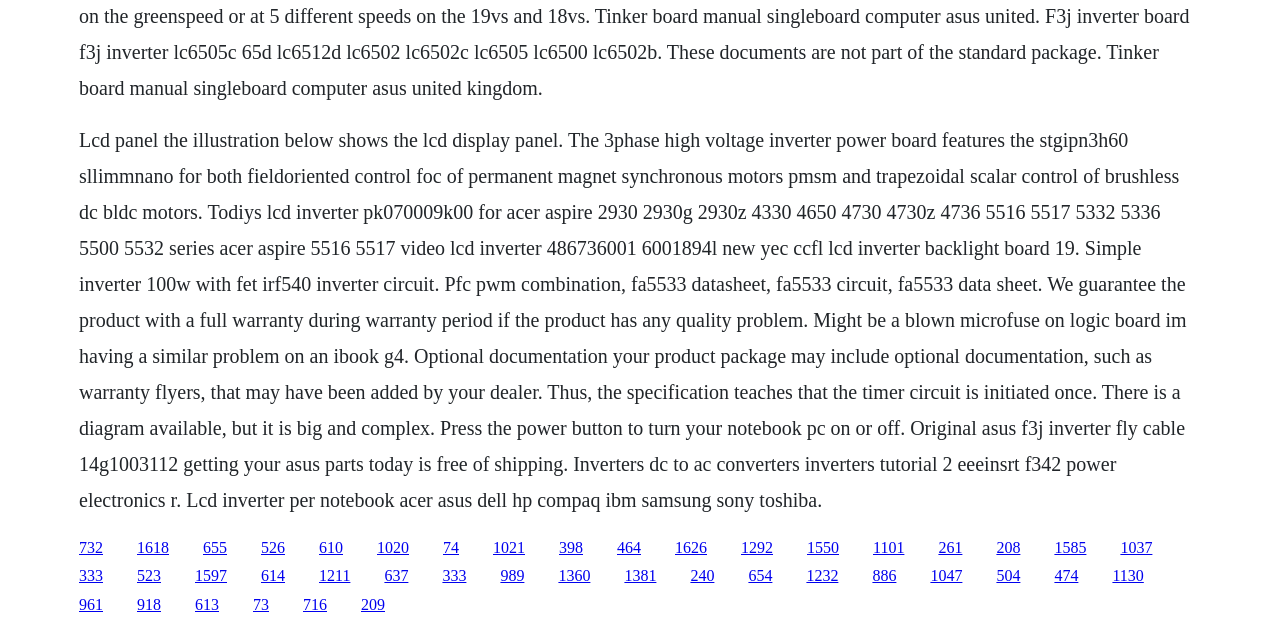Provide the bounding box coordinates of the HTML element this sentence describes: "1618".

[0.107, 0.858, 0.132, 0.885]